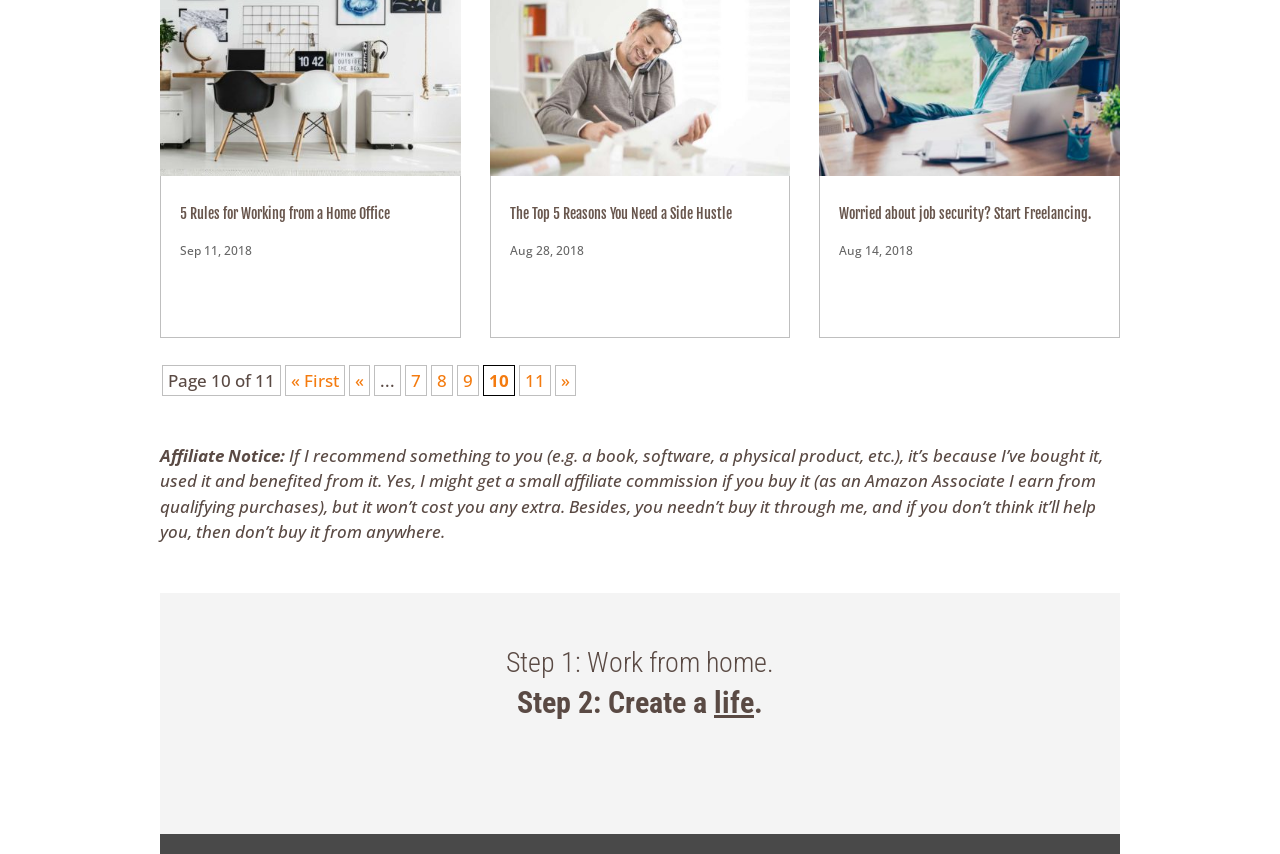Mark the bounding box of the element that matches the following description: "« First".

[0.223, 0.428, 0.27, 0.464]